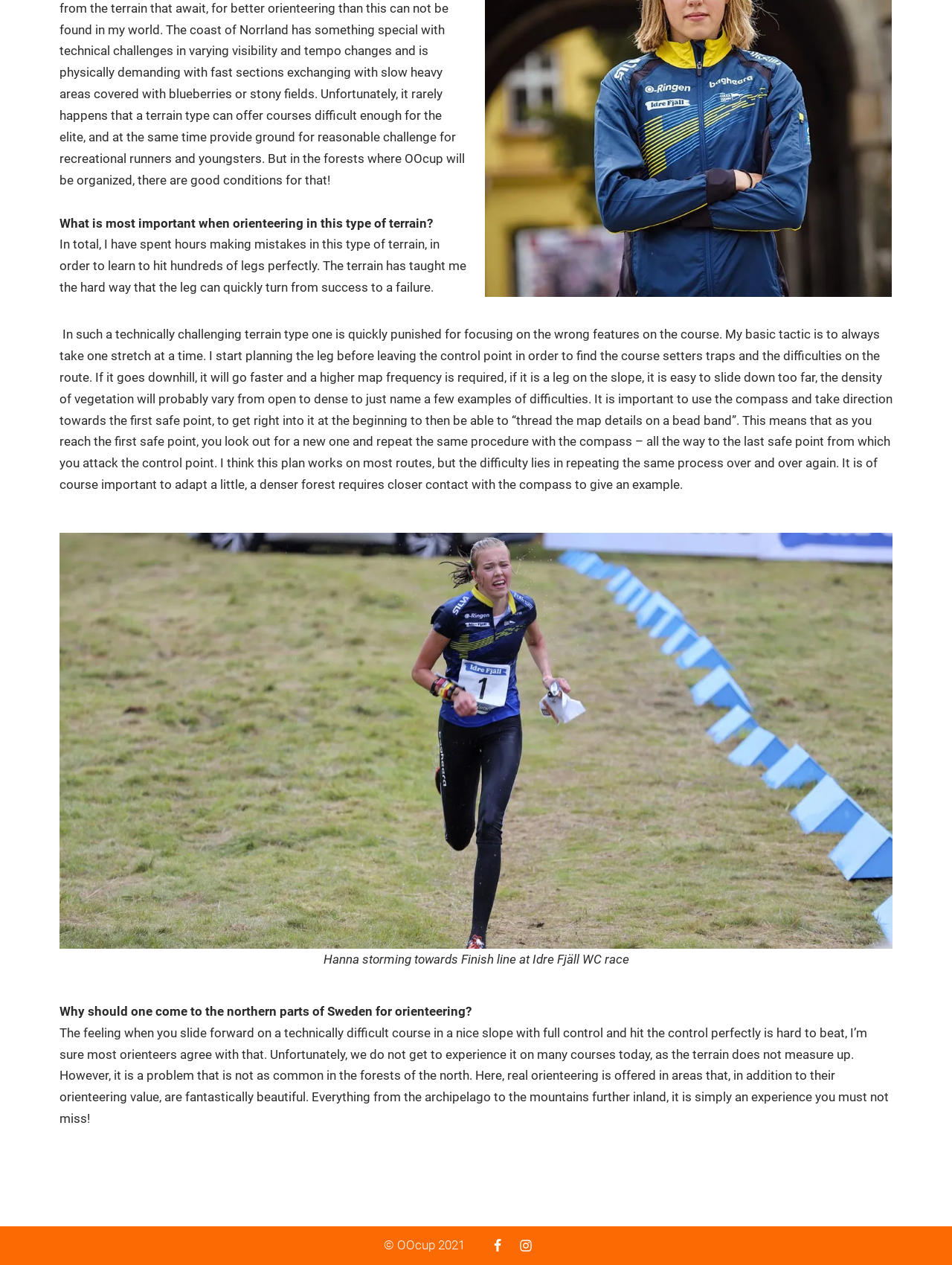Extract the bounding box coordinates for the UI element described as: "aria-label="Facebook" title="Facebook"".

[0.512, 0.977, 0.534, 0.993]